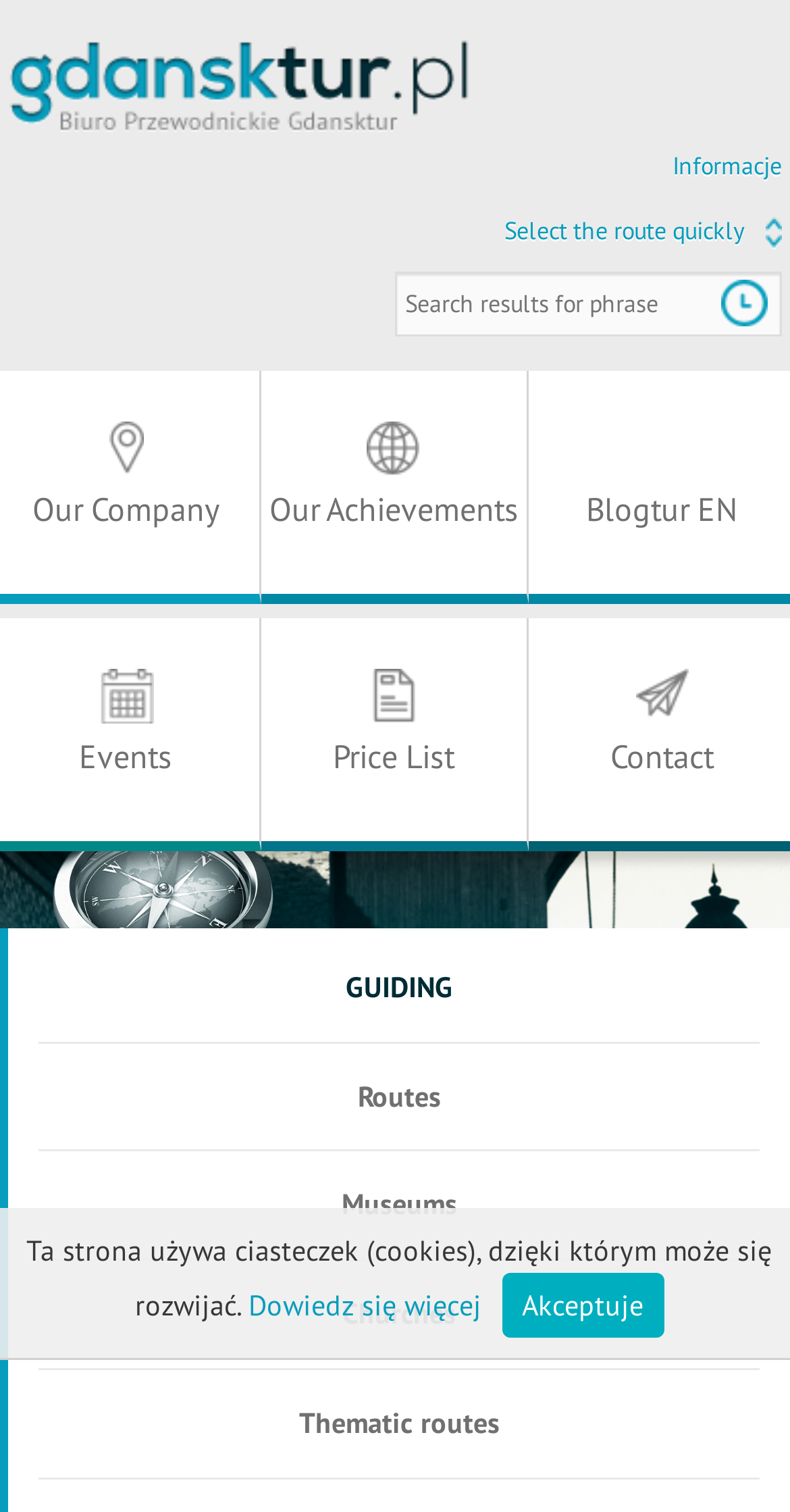Locate the bounding box coordinates of the area to click to fulfill this instruction: "View guiding information". The bounding box should be presented as four float numbers between 0 and 1, in the order [left, top, right, bottom].

[0.049, 0.618, 0.962, 0.69]